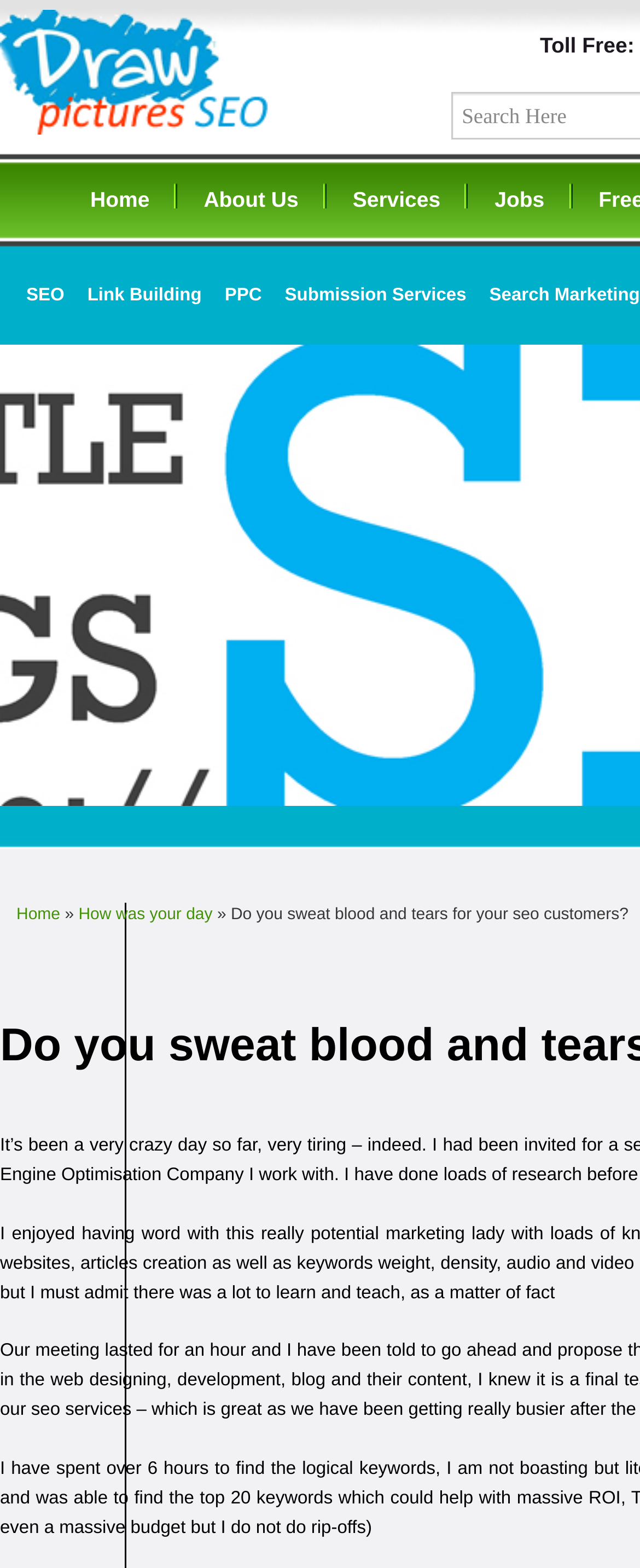Give the bounding box coordinates for the element described as: "How was your day".

[0.123, 0.578, 0.332, 0.59]